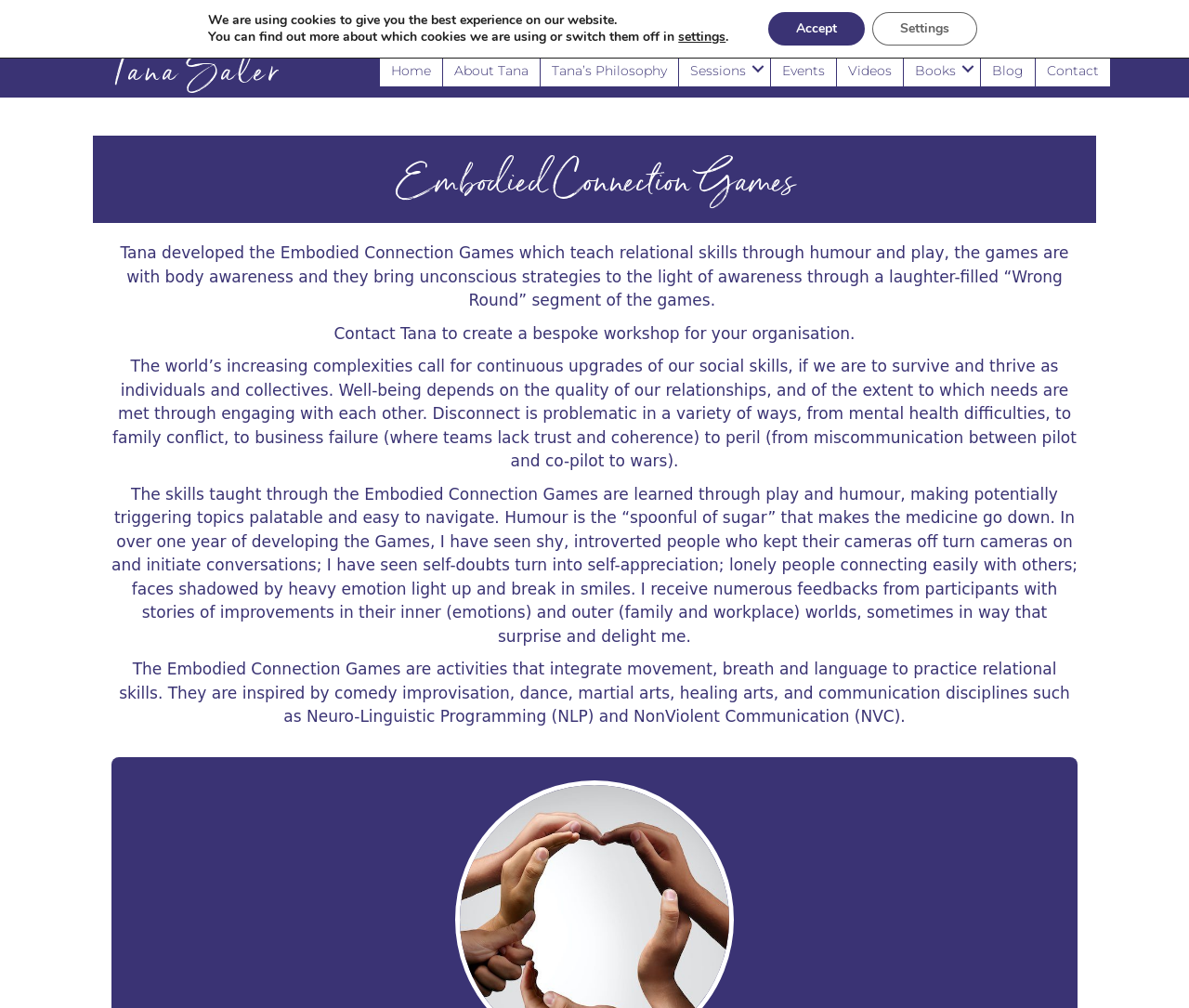Please identify the bounding box coordinates of the element I need to click to follow this instruction: "Click on the 'Events' link".

[0.648, 0.051, 0.703, 0.086]